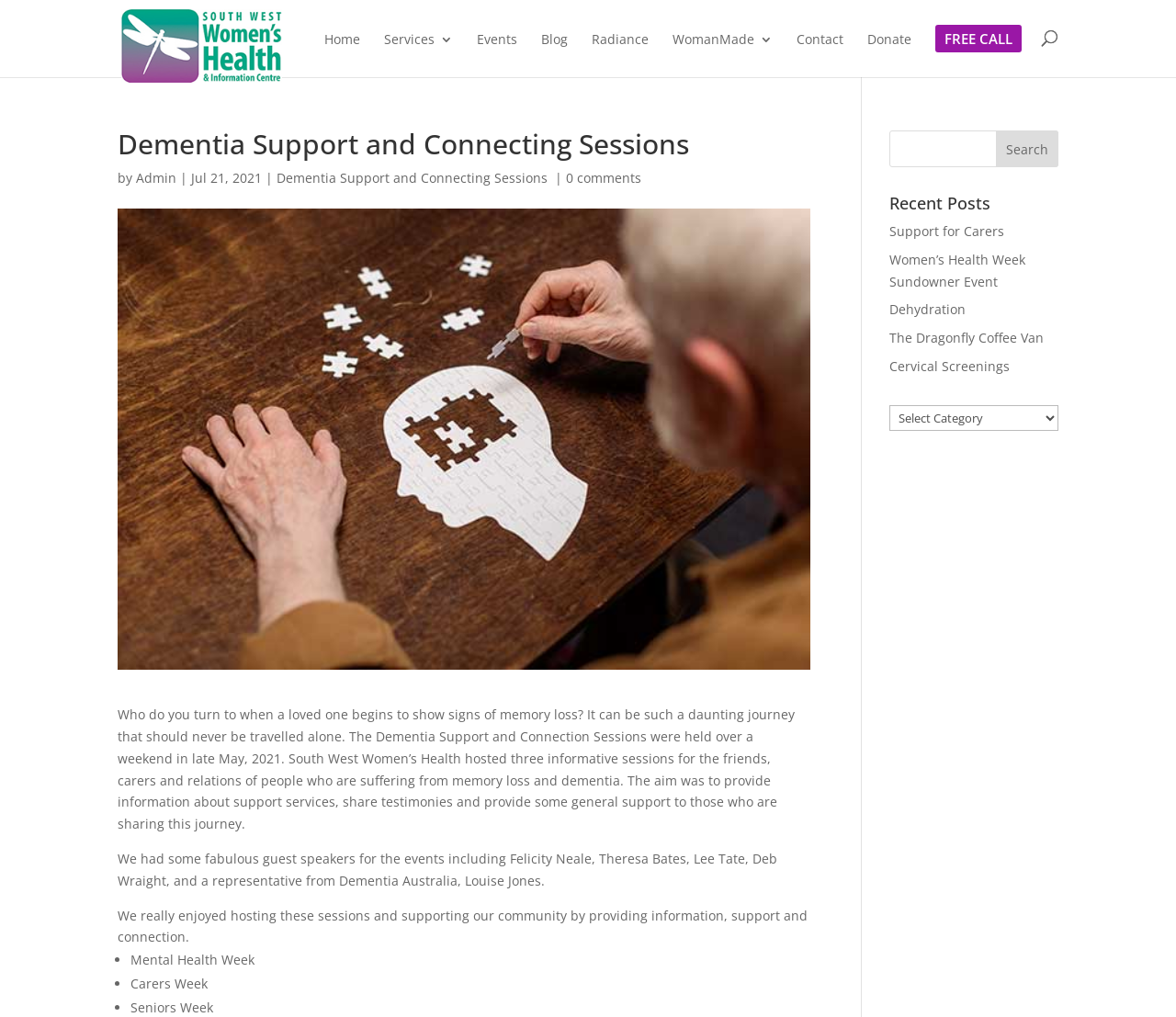Highlight the bounding box coordinates of the region I should click on to meet the following instruction: "View the 'Recent Posts'".

[0.756, 0.192, 0.9, 0.217]